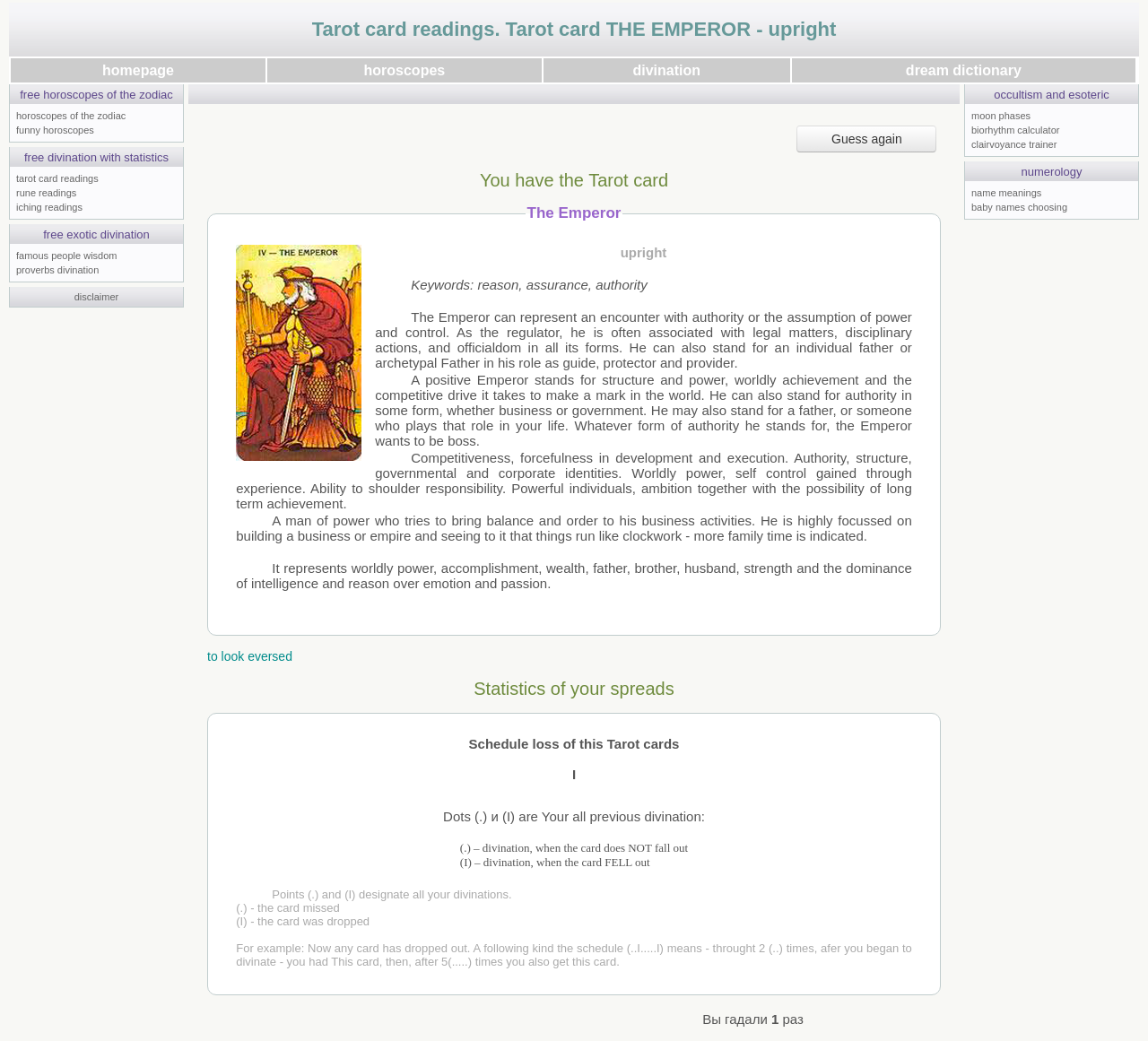Can you specify the bounding box coordinates of the area that needs to be clicked to fulfill the following instruction: "click on the link to homepage"?

[0.009, 0.056, 0.231, 0.079]